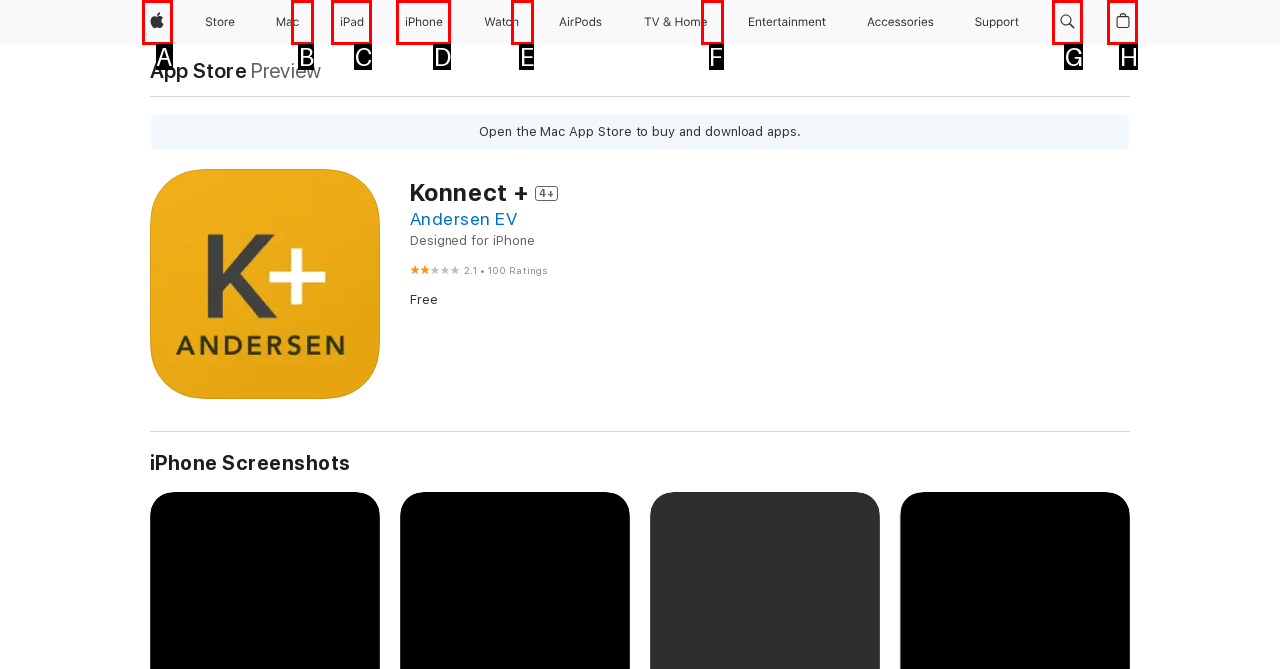What letter corresponds to the UI element to complete this task: Search apple.com
Answer directly with the letter.

G